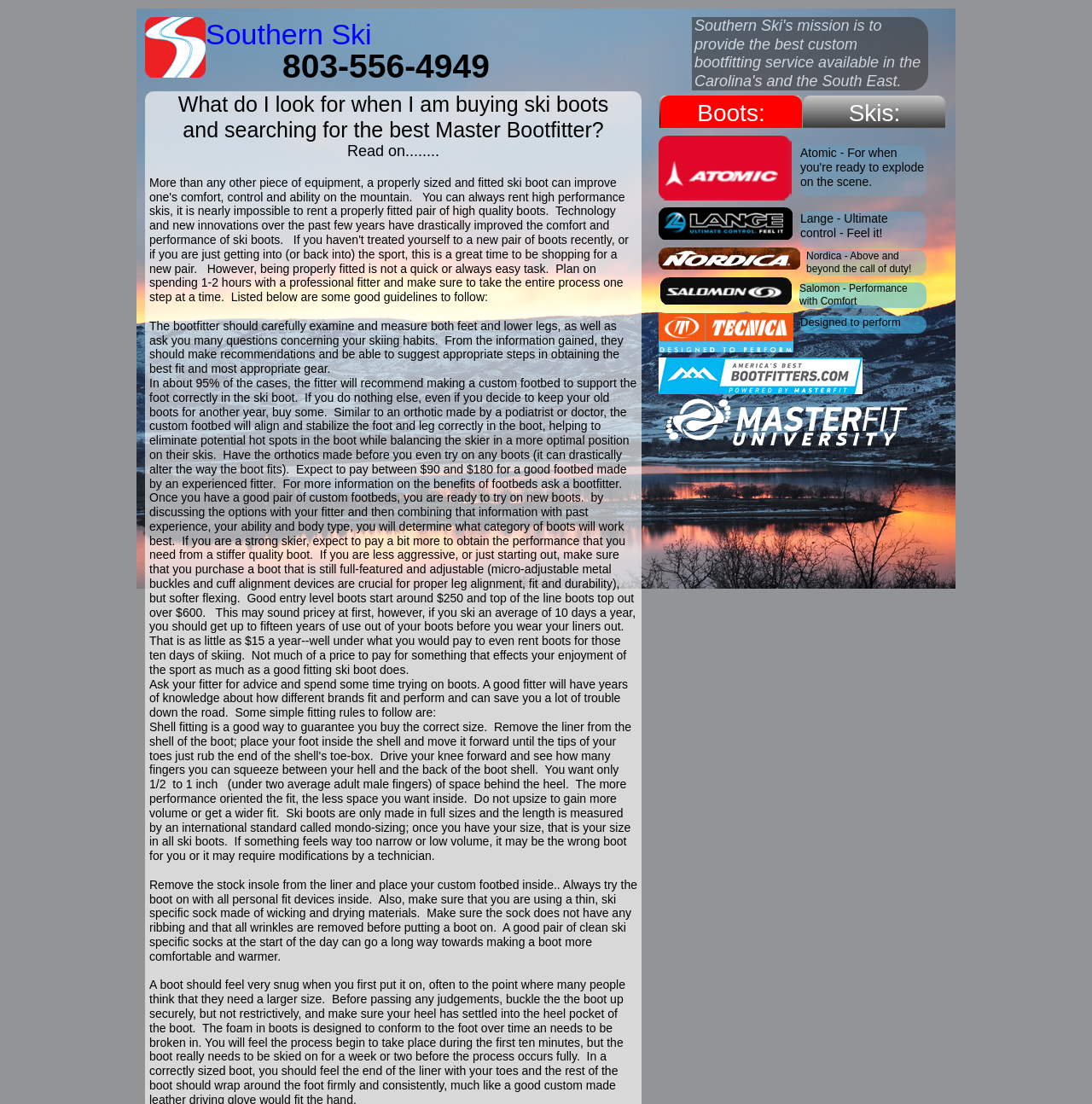How many tabs are there in the tab list? Examine the screenshot and reply using just one word or a brief phrase.

3